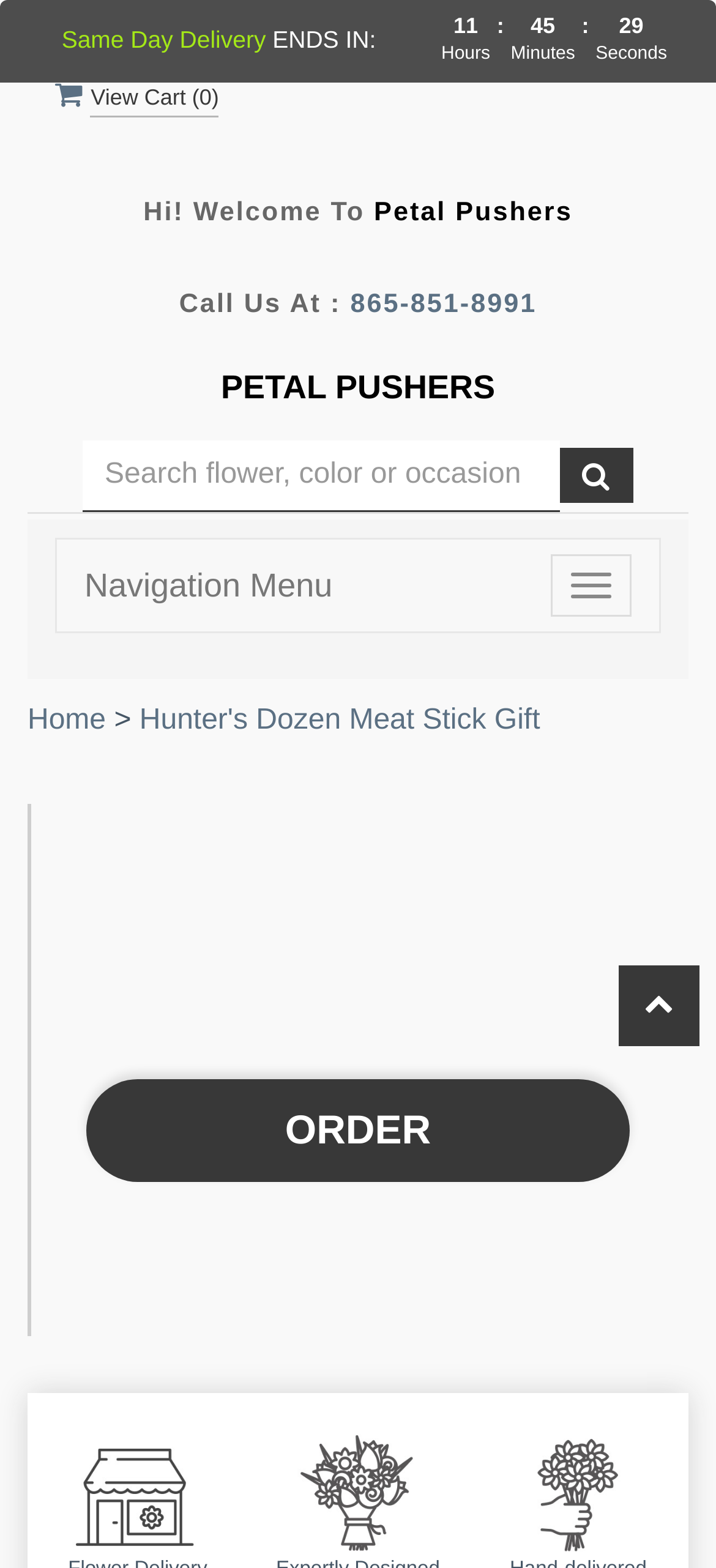Give a short answer using one word or phrase for the question:
What is the phone number to call?

865-851-8991